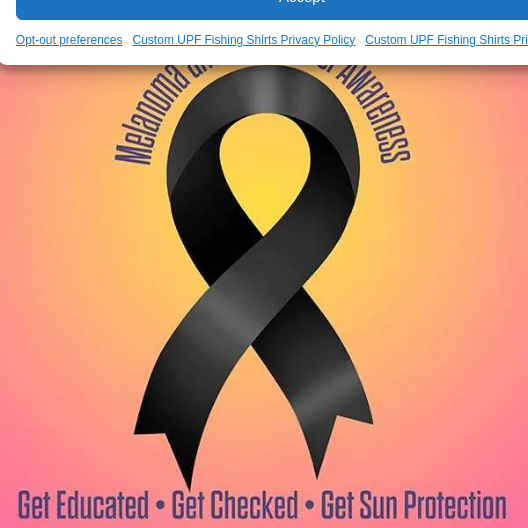Explain the image in a detailed way.

The image features a striking black ribbon symbolizing Melanoma and Skin Cancer Awareness. Surrounding the ribbon is an encouraging message that reads, "Get Educated - Get Checked - Get Sun Protection." This imagery emphasizes the importance of awareness and proactive measures in preventing skin cancer, with a focus on education about skin health and protection against harmful UV rays. The design draws attention to Skin Cancer Awareness Month, promoting the essential message of prevention and early detection.